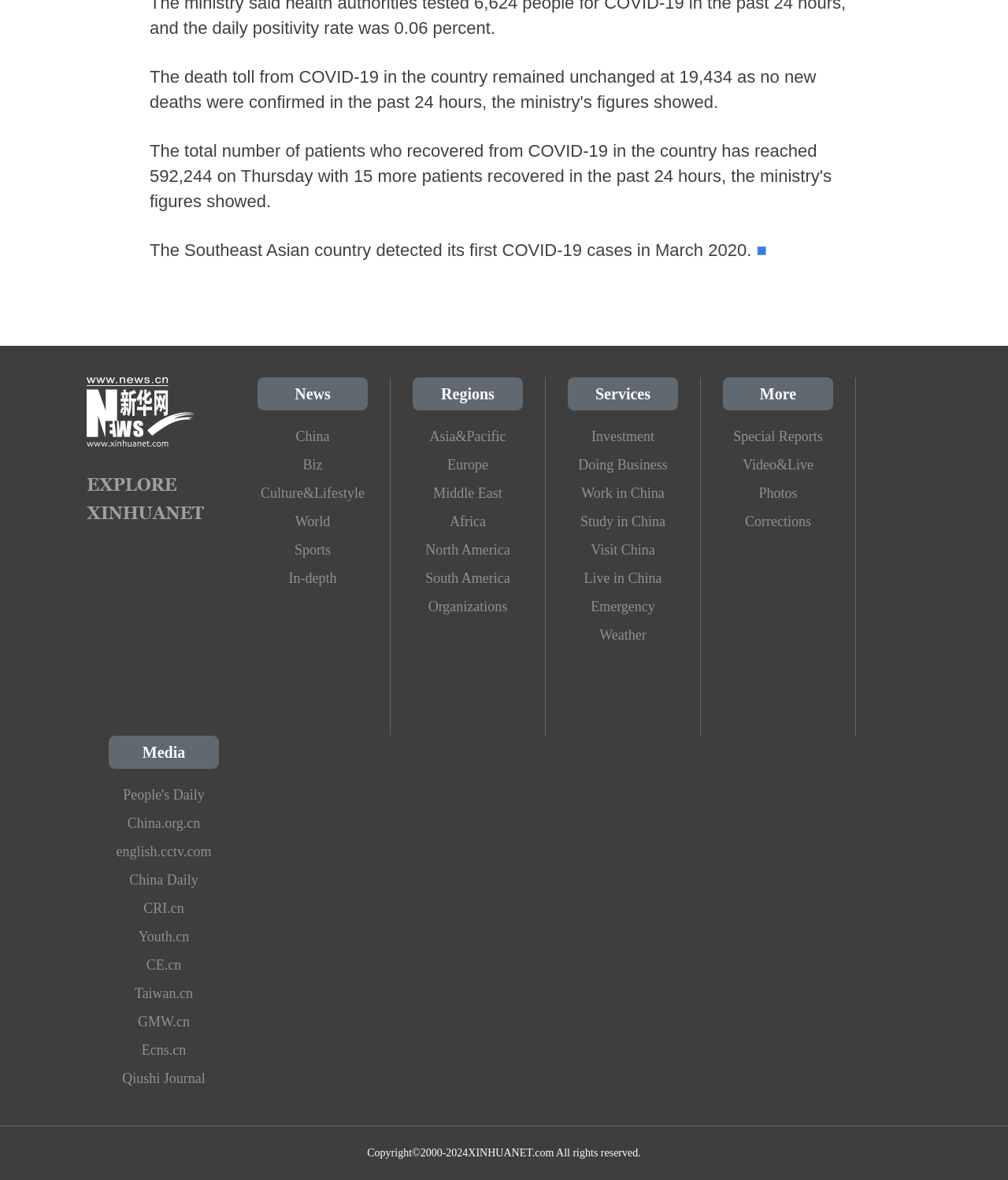Please find the bounding box for the UI component described as follows: "FAQ’s".

None